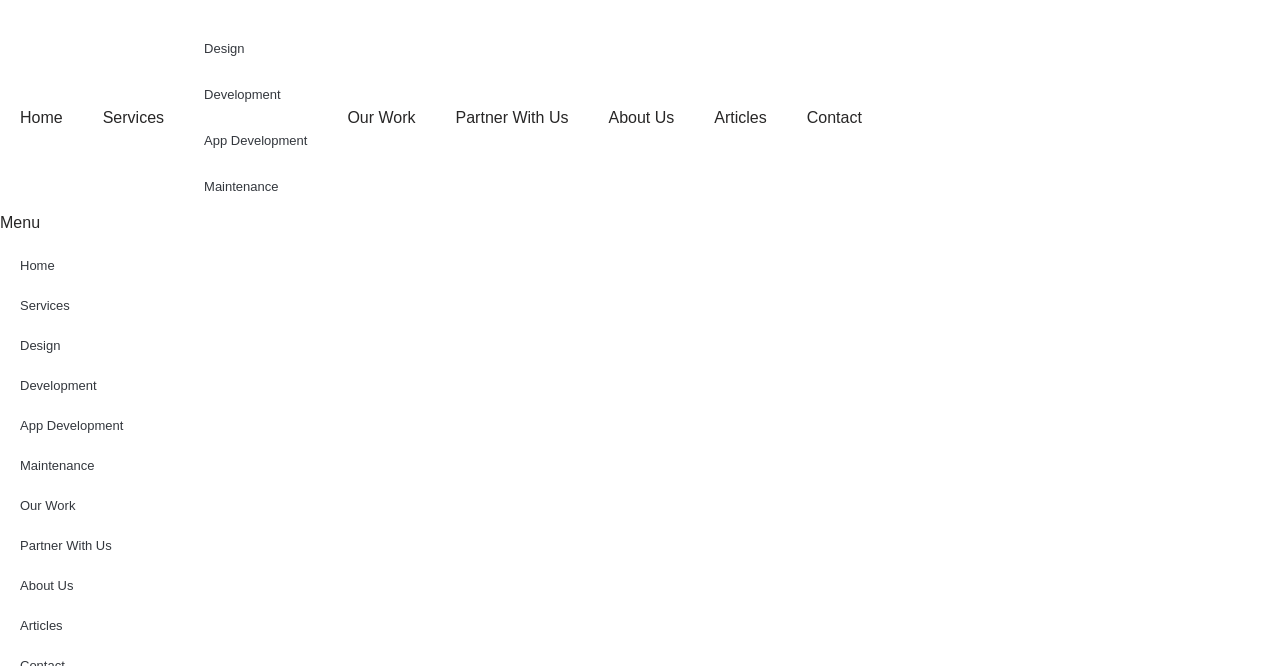Kindly determine the bounding box coordinates of the area that needs to be clicked to fulfill this instruction: "contact us".

[0.615, 0.039, 0.689, 0.315]